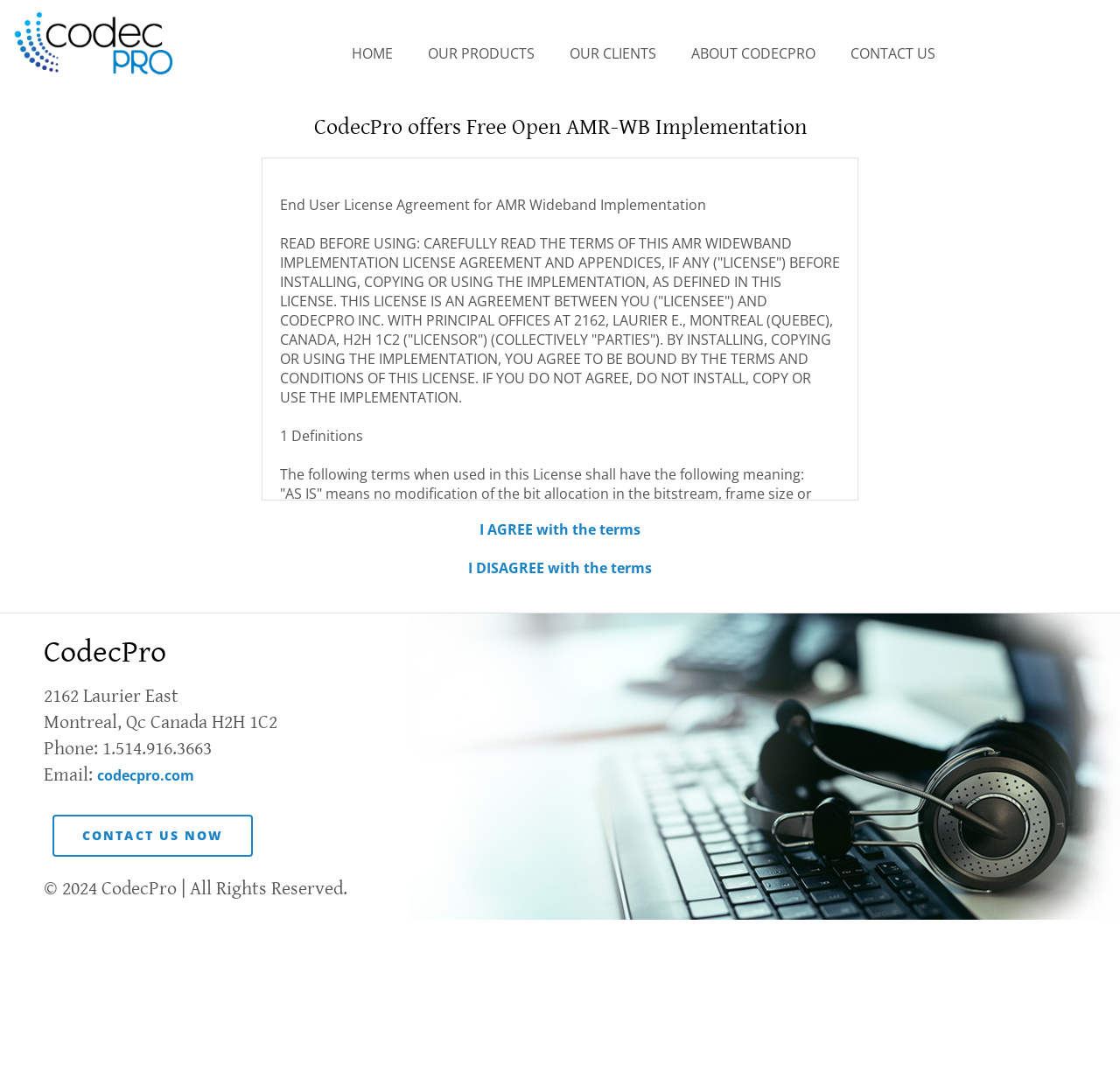Using the description "Contact Us Now", predict the bounding box of the relevant HTML element.

[0.047, 0.755, 0.226, 0.794]